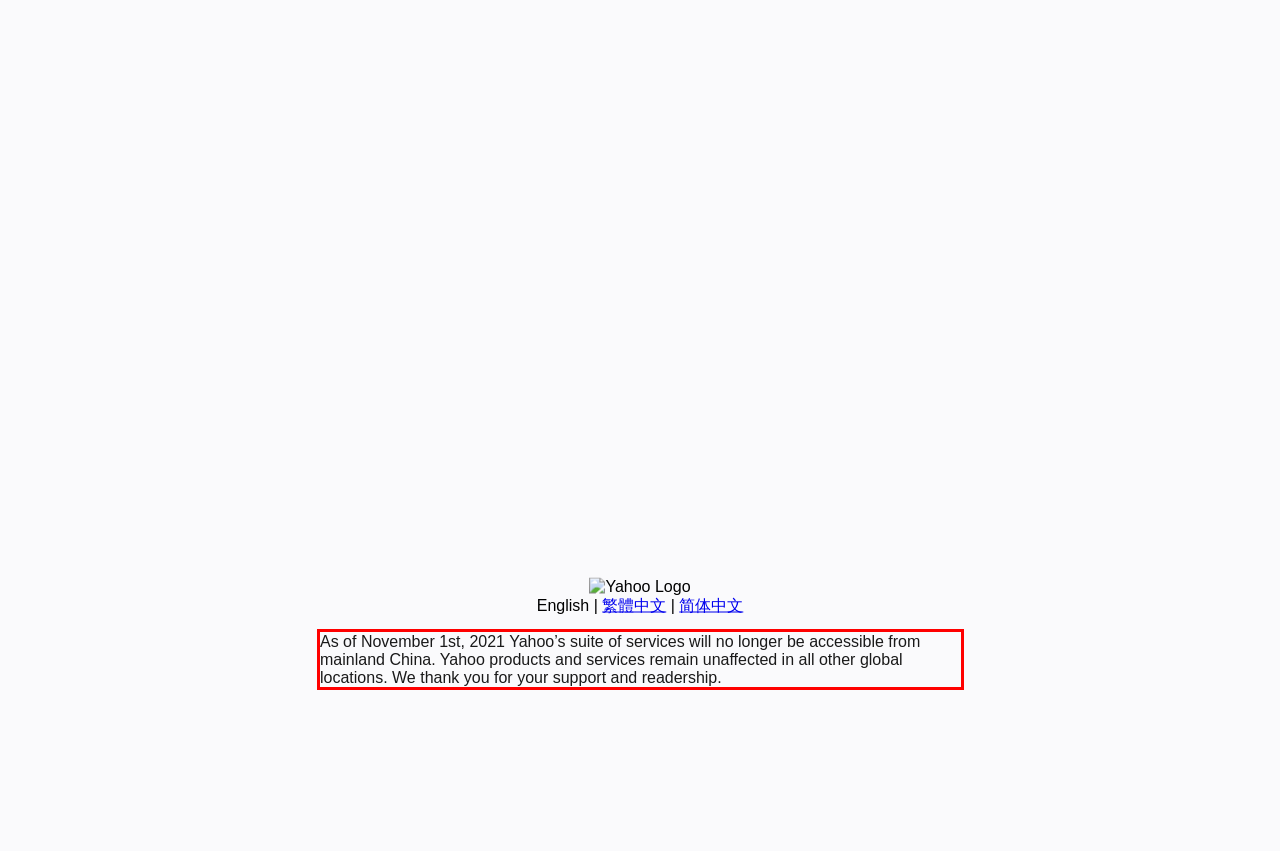Identify the red bounding box in the webpage screenshot and perform OCR to generate the text content enclosed.

As of November 1st, 2021 Yahoo’s suite of services will no longer be accessible from mainland China. Yahoo products and services remain unaffected in all other global locations. We thank you for your support and readership.